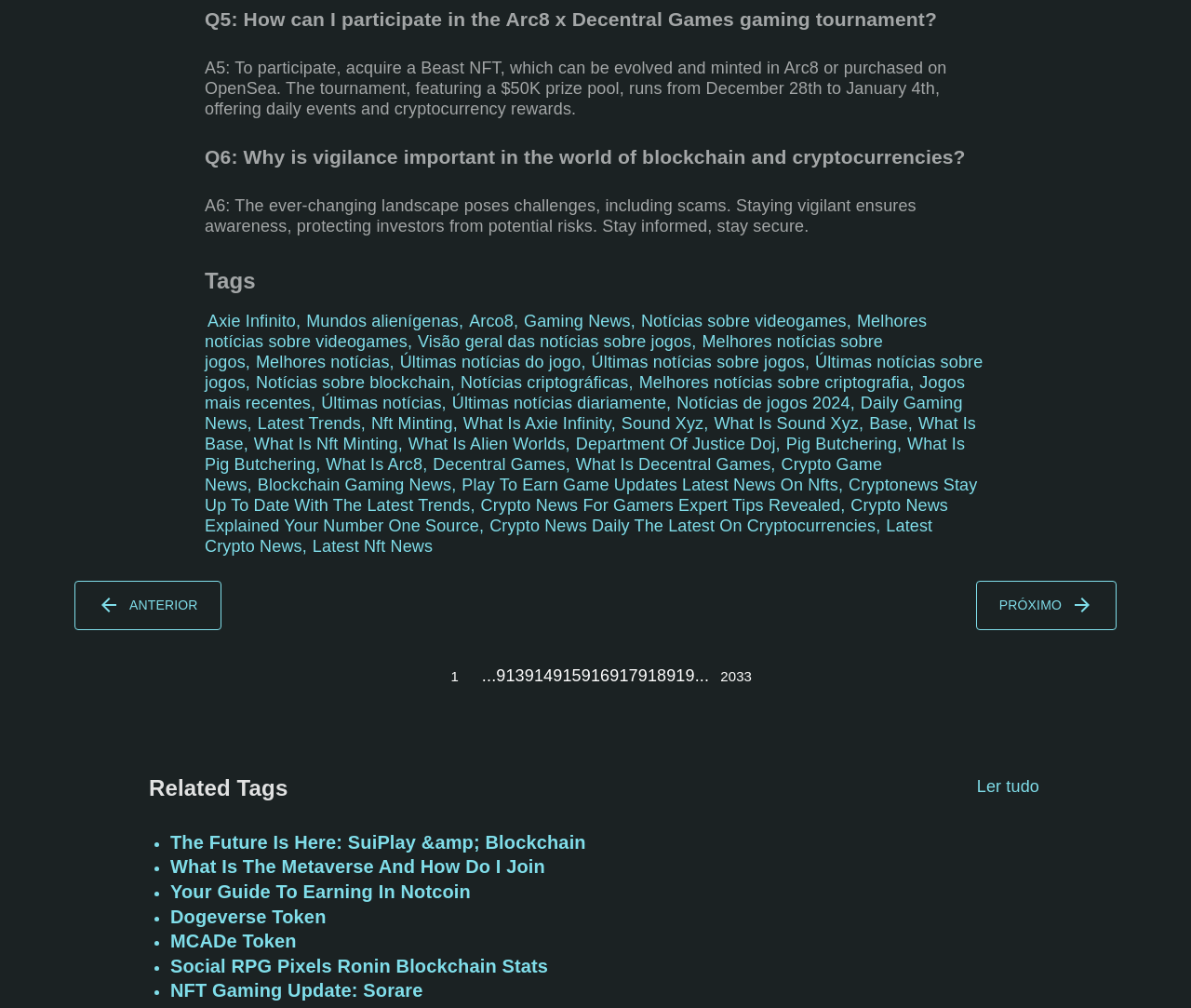Determine the bounding box coordinates for the UI element described. Format the coordinates as (top-left x, top-left y, bottom-right x, bottom-right y) and ensure all values are between 0 and 1. Element description: NFT Gaming Update: Sorare

[0.143, 0.971, 0.873, 0.995]